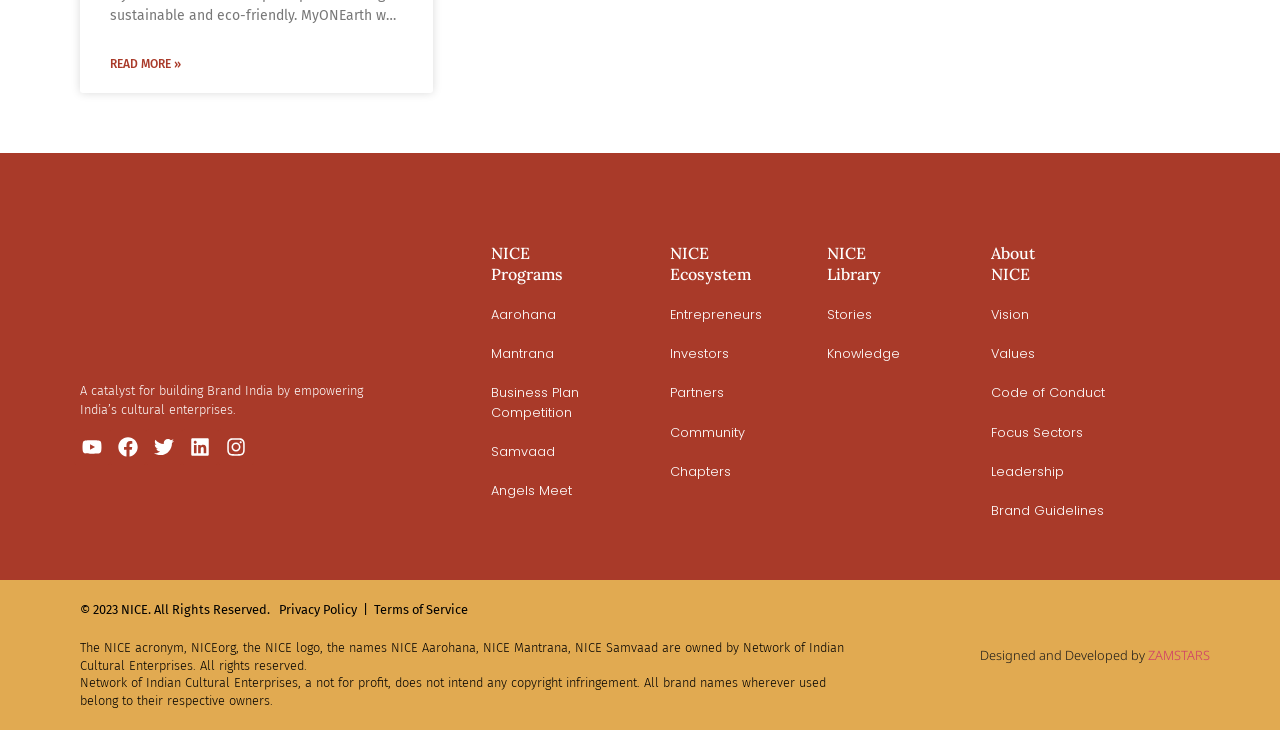Given the webpage screenshot, identify the bounding box of the UI element that matches this description: "Privacy Policy |".

[0.218, 0.825, 0.288, 0.845]